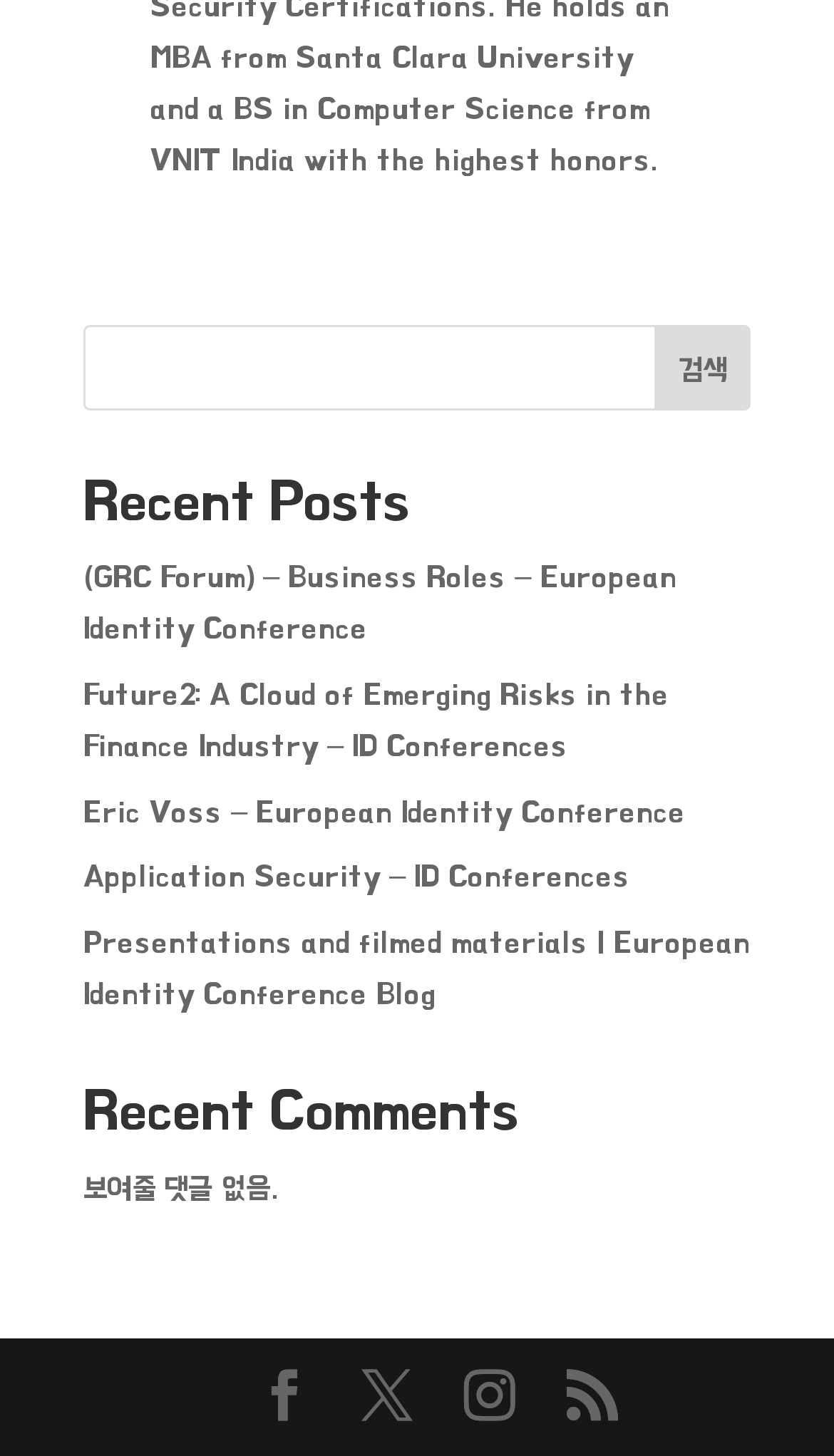What is the title of the second recent post?
Please answer using one word or phrase, based on the screenshot.

Future2: A Cloud of Emerging Risks in the Finance Industry – ID Conferences